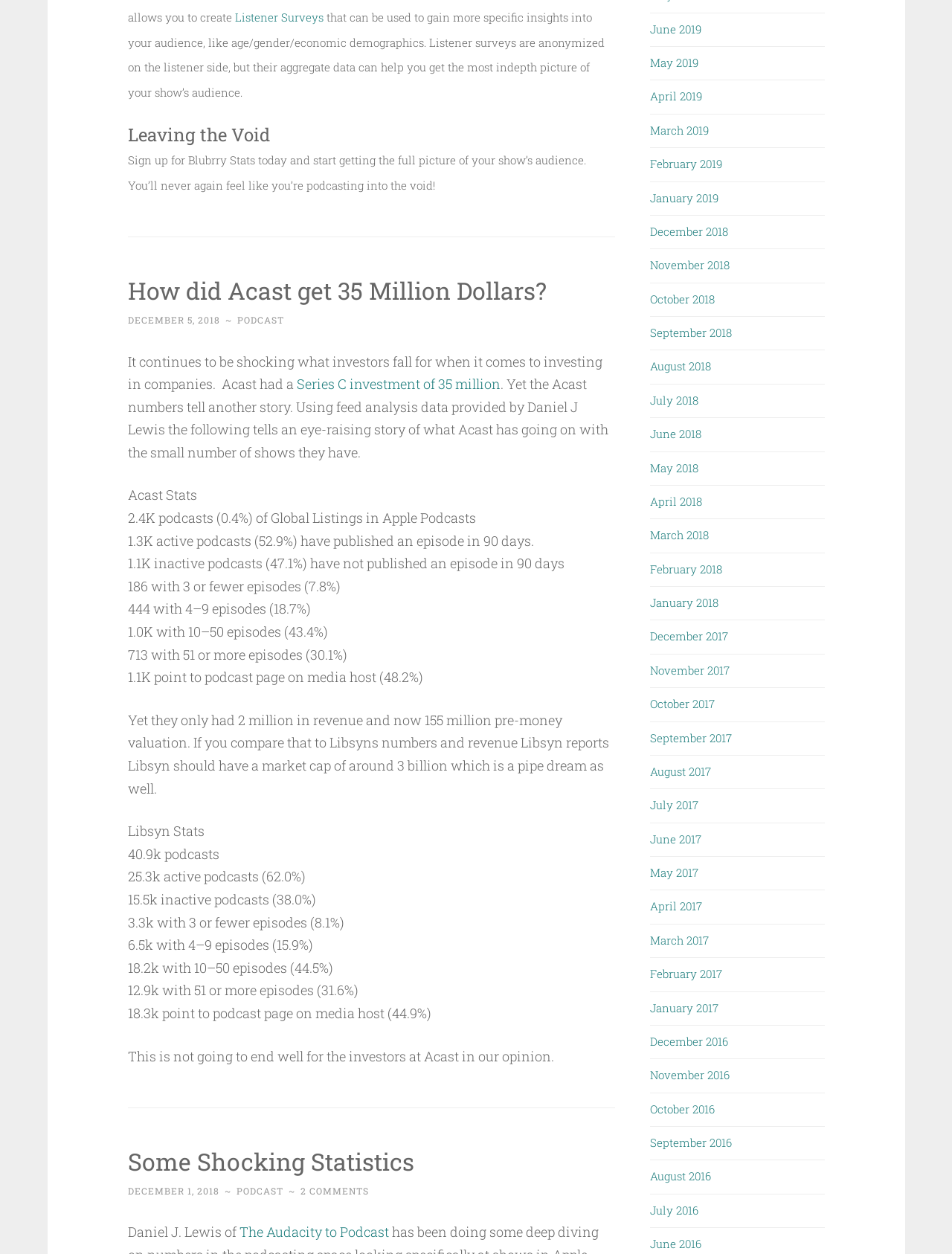Please provide the bounding box coordinates for the element that needs to be clicked to perform the following instruction: "Read the article 'How did Acast get 35 Million Dollars?'". The coordinates should be given as four float numbers between 0 and 1, i.e., [left, top, right, bottom].

[0.134, 0.219, 0.574, 0.244]